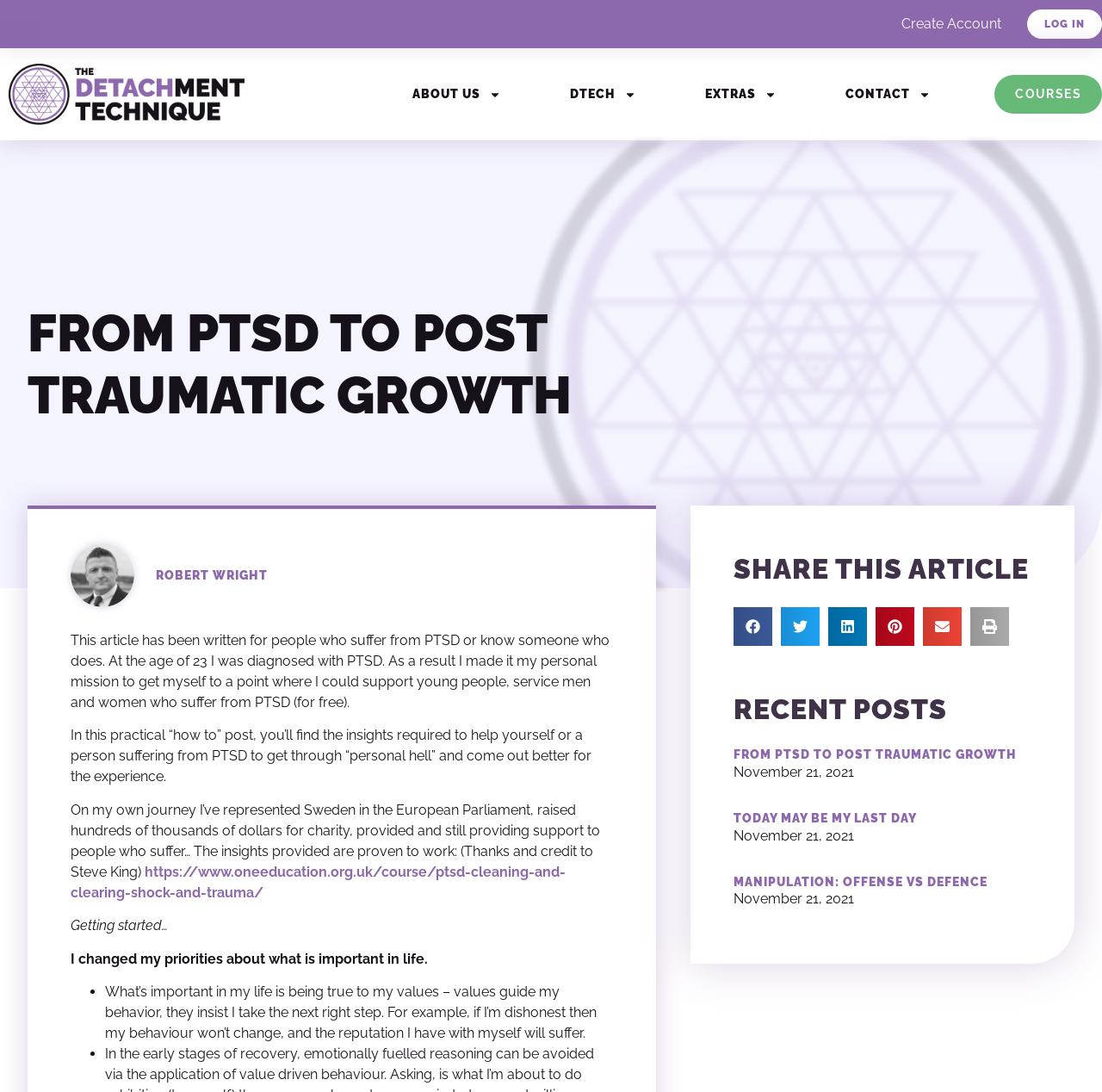Please locate the bounding box coordinates of the element that should be clicked to complete the given instruction: "Click on the 'Share on facebook' button".

[0.665, 0.556, 0.7, 0.592]